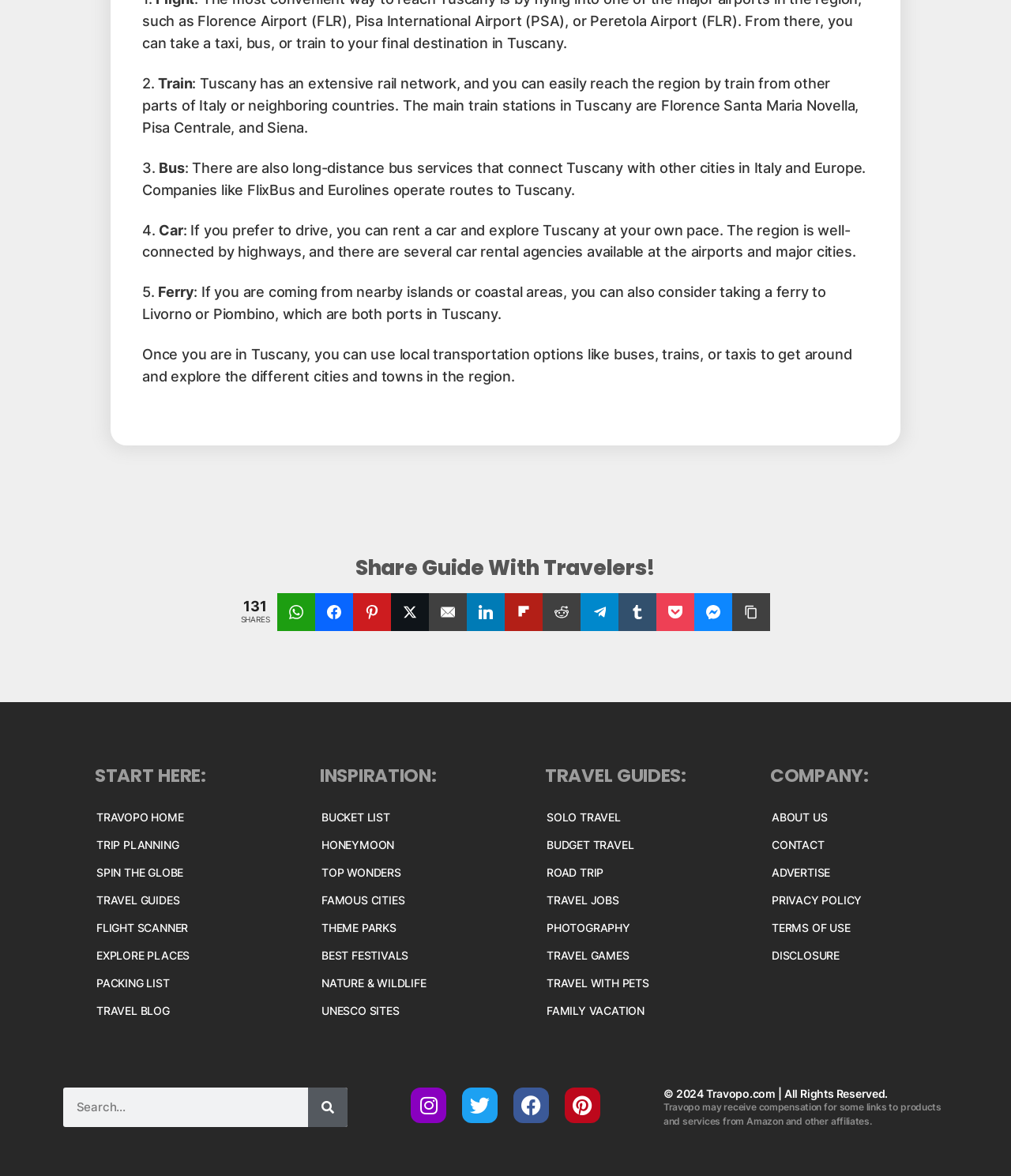Please locate the UI element described by "Flipboard" and provide its bounding box coordinates.

[0.5, 0.504, 0.537, 0.537]